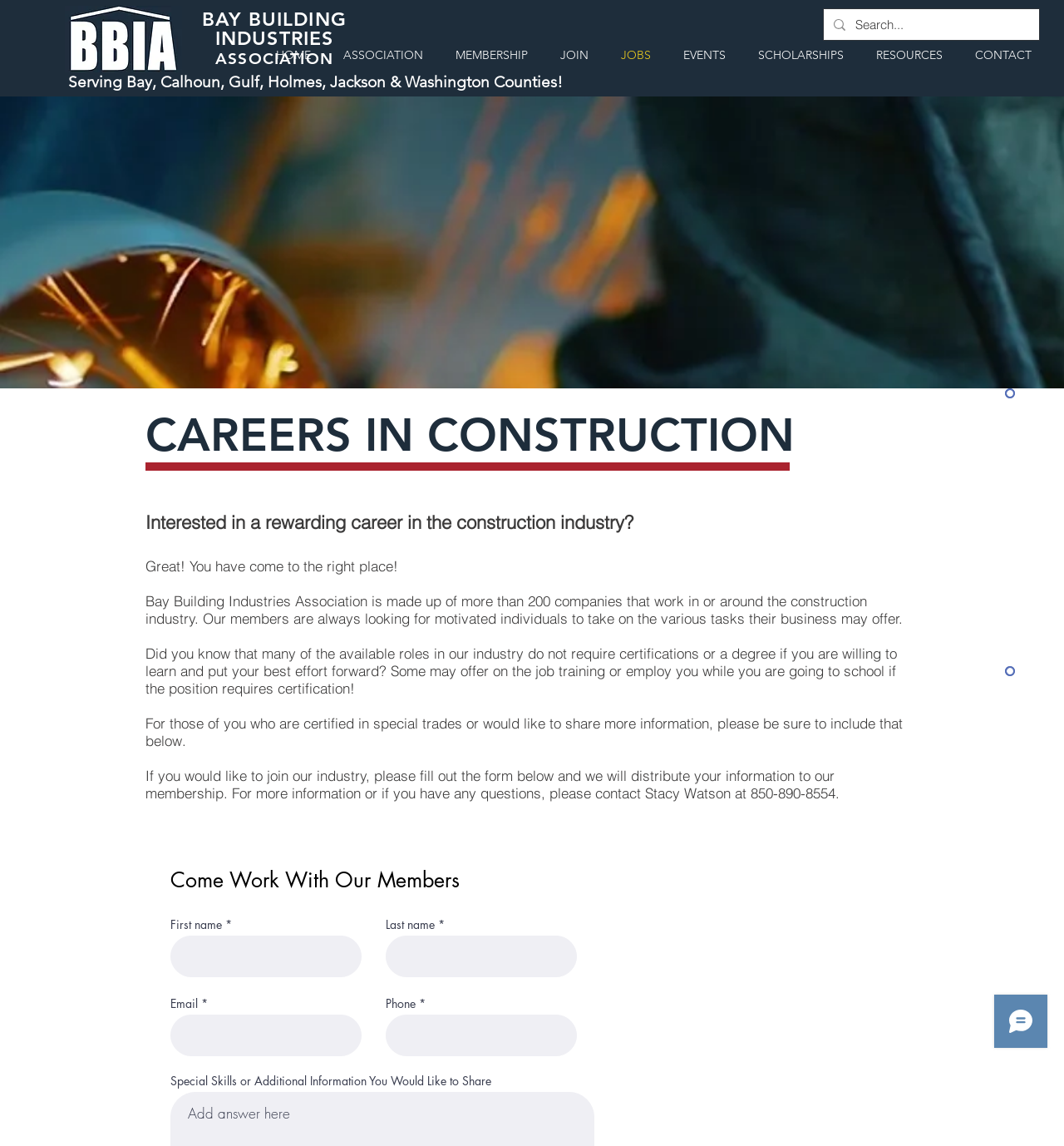What is the phone number to contact for more information?
Using the information from the image, provide a comprehensive answer to the question.

I found the answer by reading the text at the bottom of the webpage, which says 'For more information or if you have any questions, please contact Stacy Watson at 850-890-8554.'